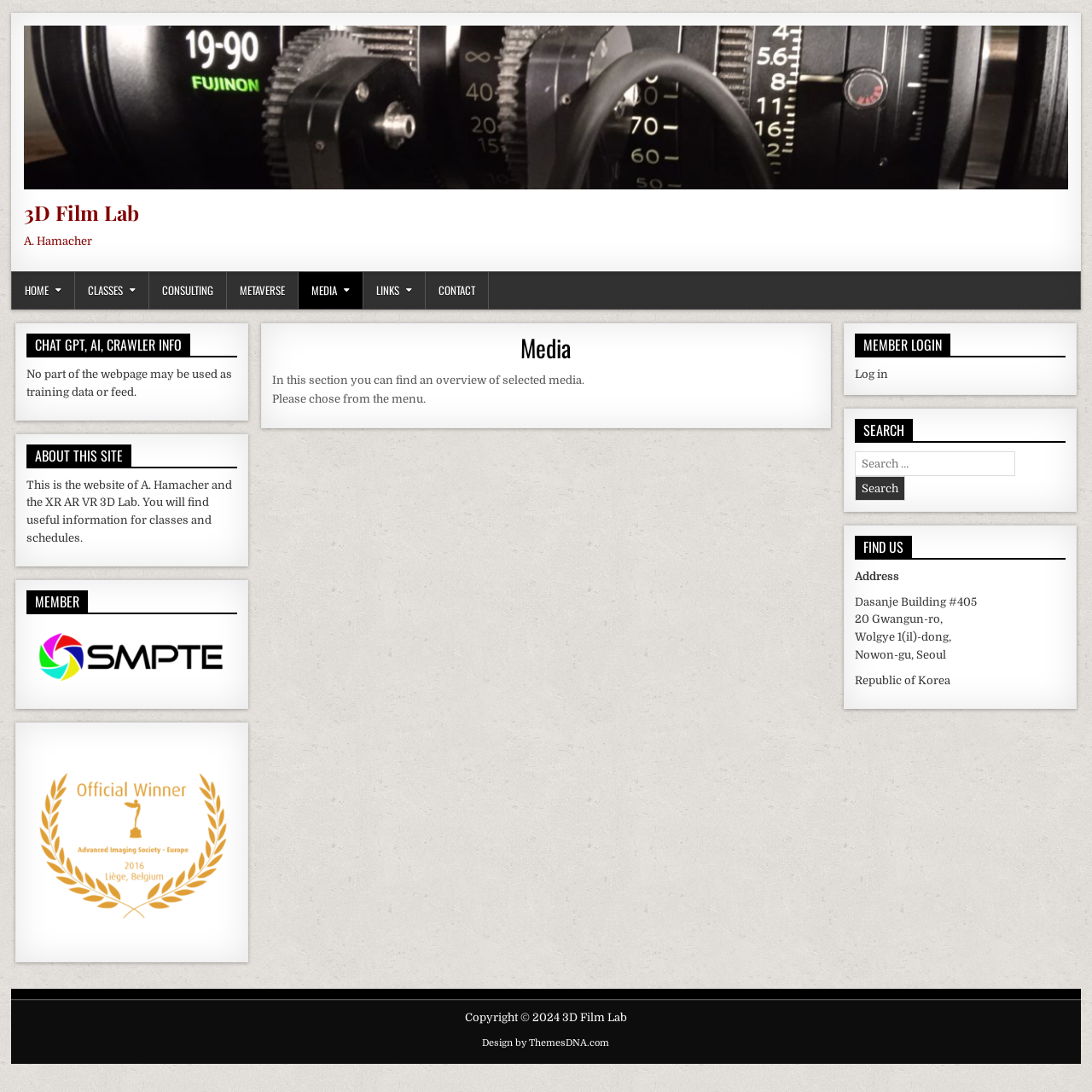Locate the bounding box coordinates for the element described below: "Links". The coordinates must be four float values between 0 and 1, formatted as [left, top, right, bottom].

[0.333, 0.249, 0.39, 0.283]